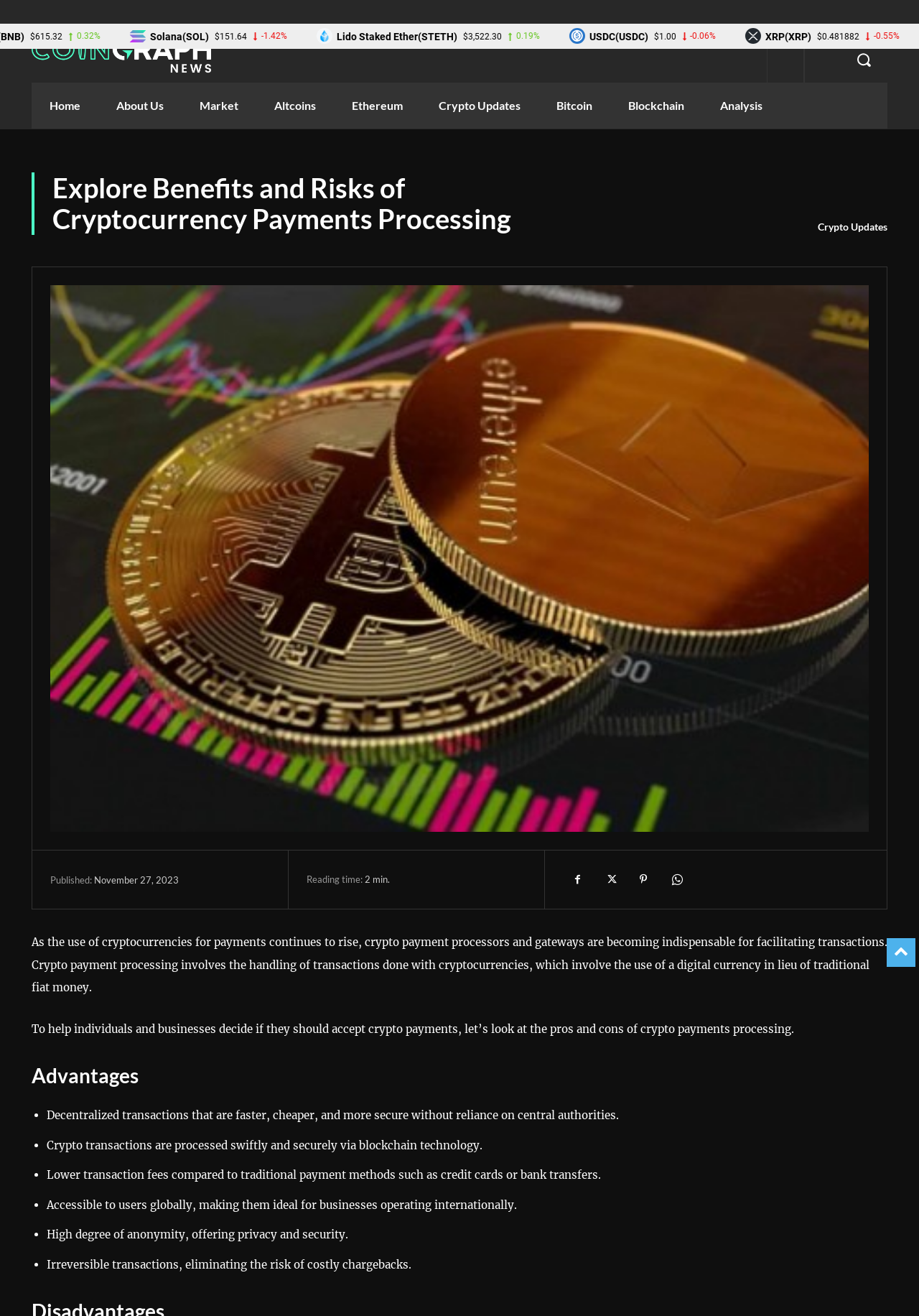Identify the bounding box coordinates of the clickable region to carry out the given instruction: "Go to 'Home' page".

[0.034, 0.063, 0.107, 0.098]